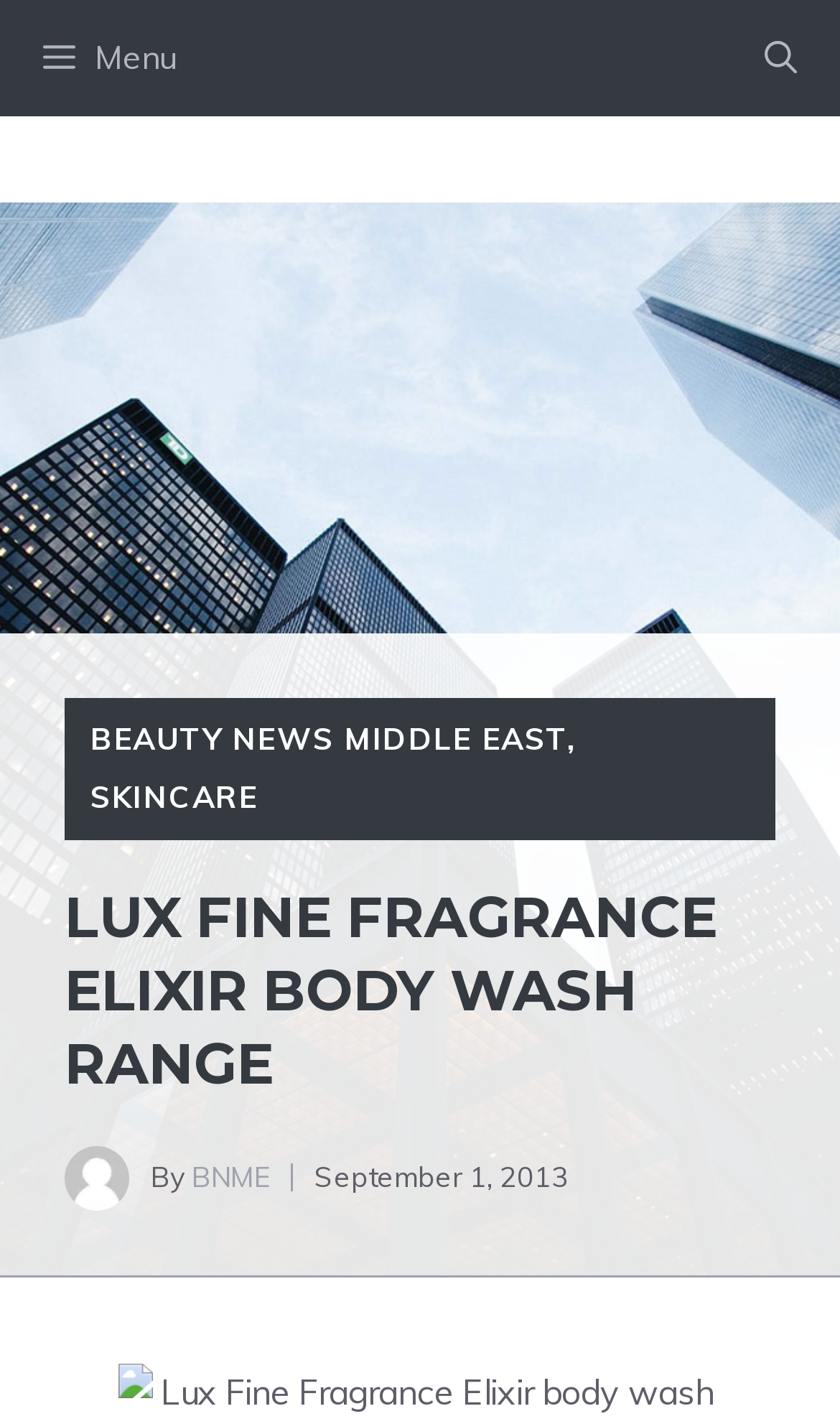Find the bounding box coordinates for the UI element whose description is: "Beauty News Middle East". The coordinates should be four float numbers between 0 and 1, in the format [left, top, right, bottom].

[0.108, 0.505, 0.675, 0.533]